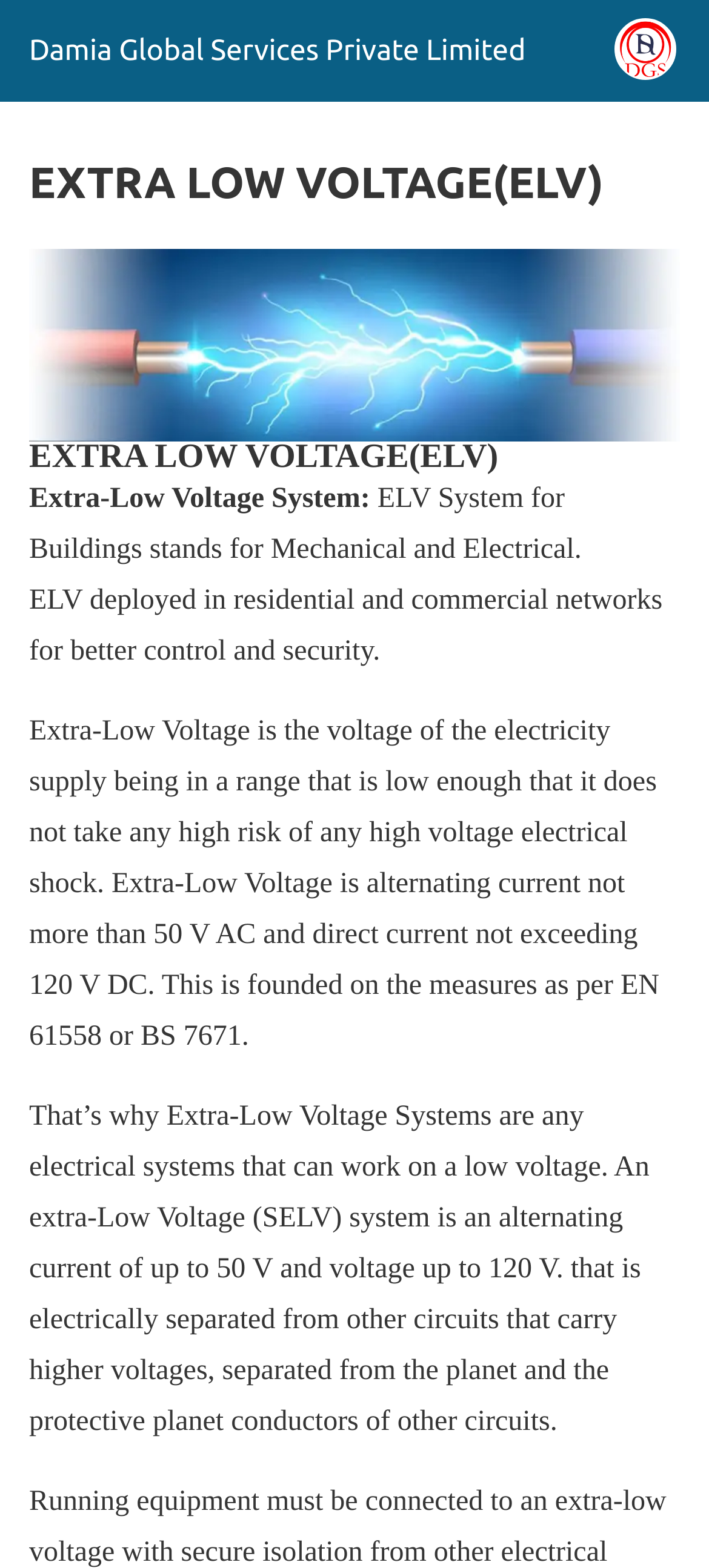Based on the image, please elaborate on the answer to the following question:
What is SELV system?

According to the webpage, an extra-Low Voltage (SELV) system is an alternating current of up to 50 V and voltage up to 120 V, which is electrically separated from other circuits that carry higher voltages, separated from the planet and the protective planet conductors of other circuits.